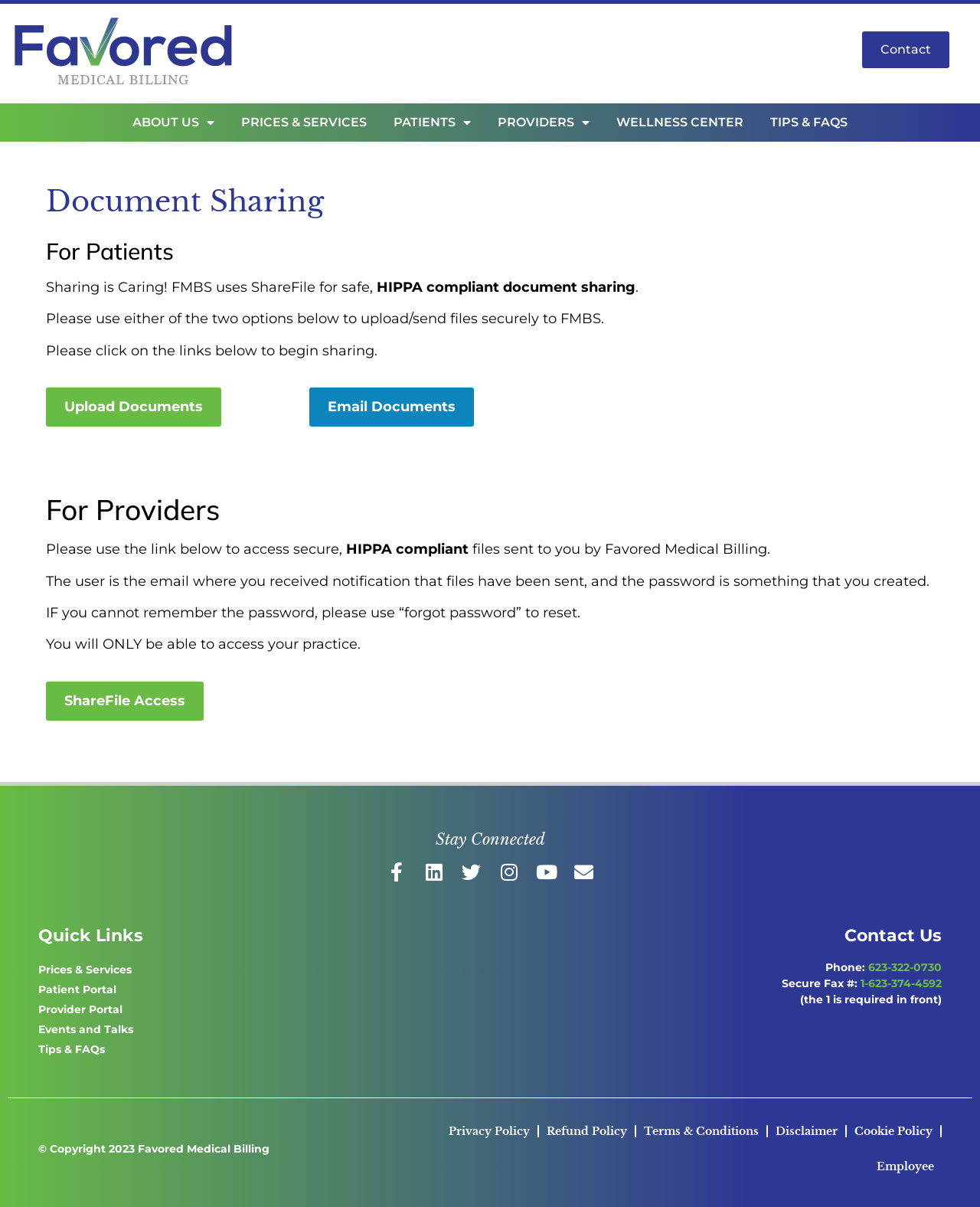Reply to the question with a single word or phrase:
What is the purpose of the 'ShareFile Access' link?

To access secure files sent by FMBS